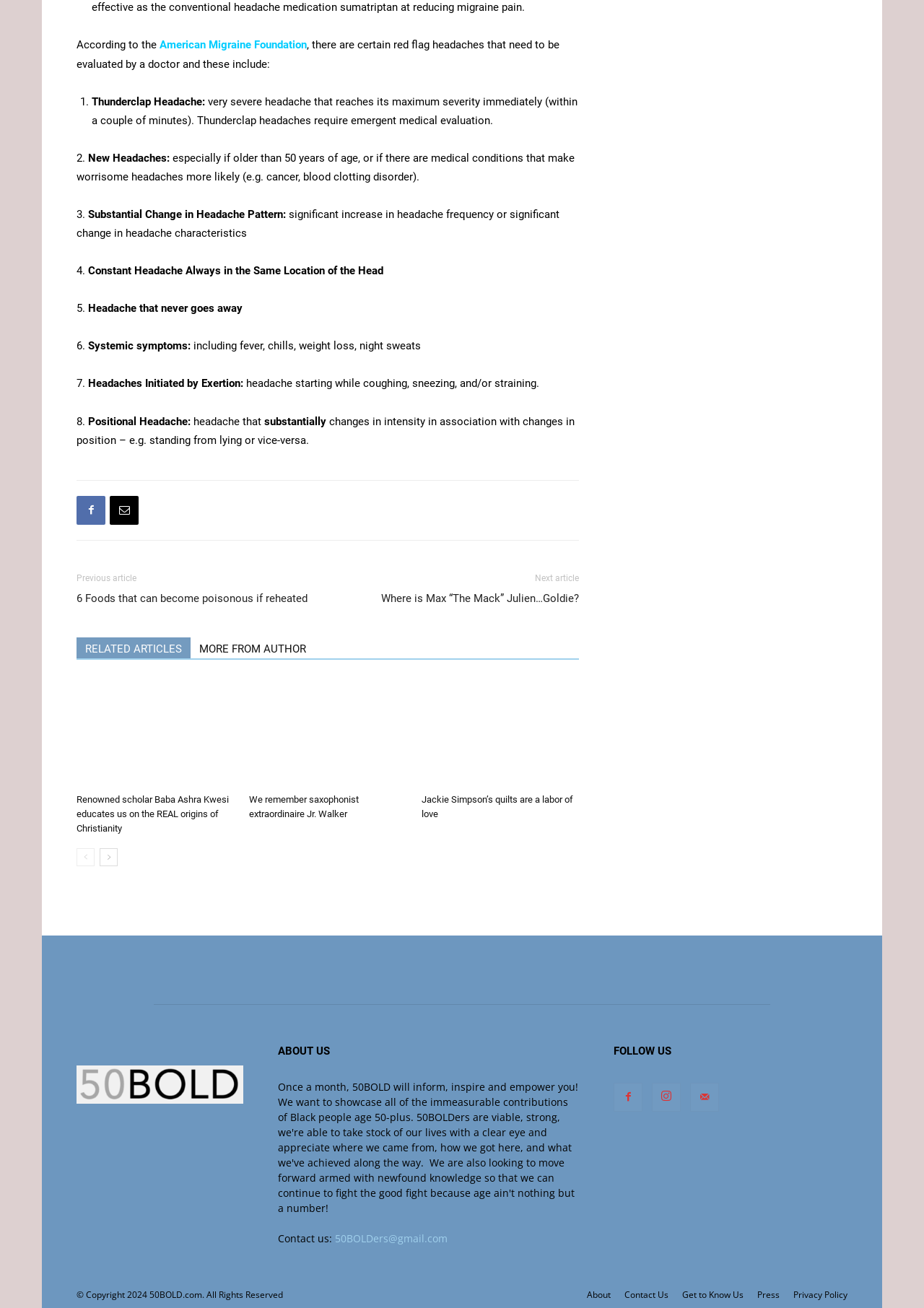Can you specify the bounding box coordinates of the area that needs to be clicked to fulfill the following instruction: "Visit the 'Renowned scholar Baba Ashra Kwesi educates us on the REAL origins of Christianity' article"?

[0.083, 0.519, 0.253, 0.602]